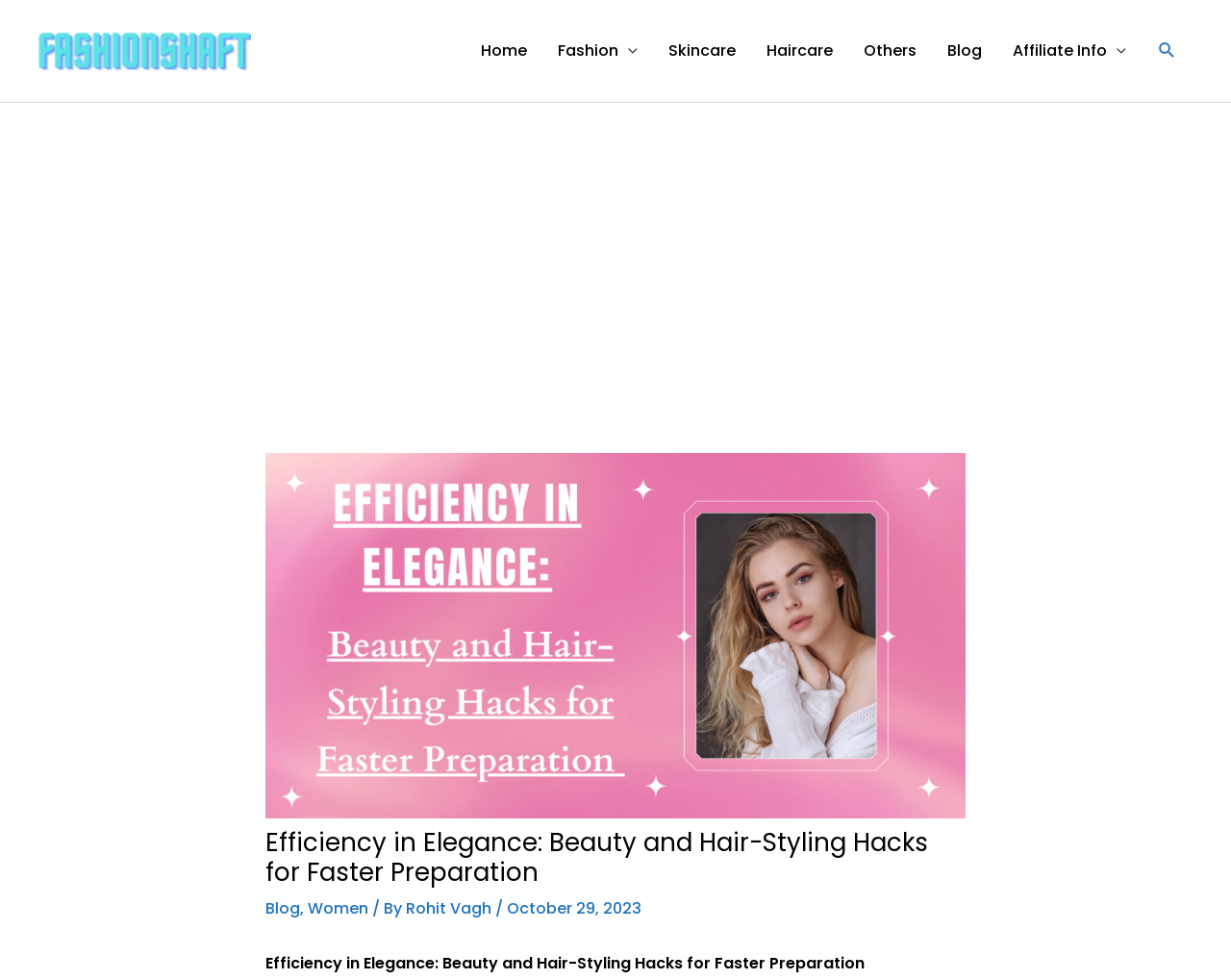Based on the element description "Affiliate Info", predict the bounding box coordinates of the UI element.

[0.81, 0.0, 0.927, 0.104]